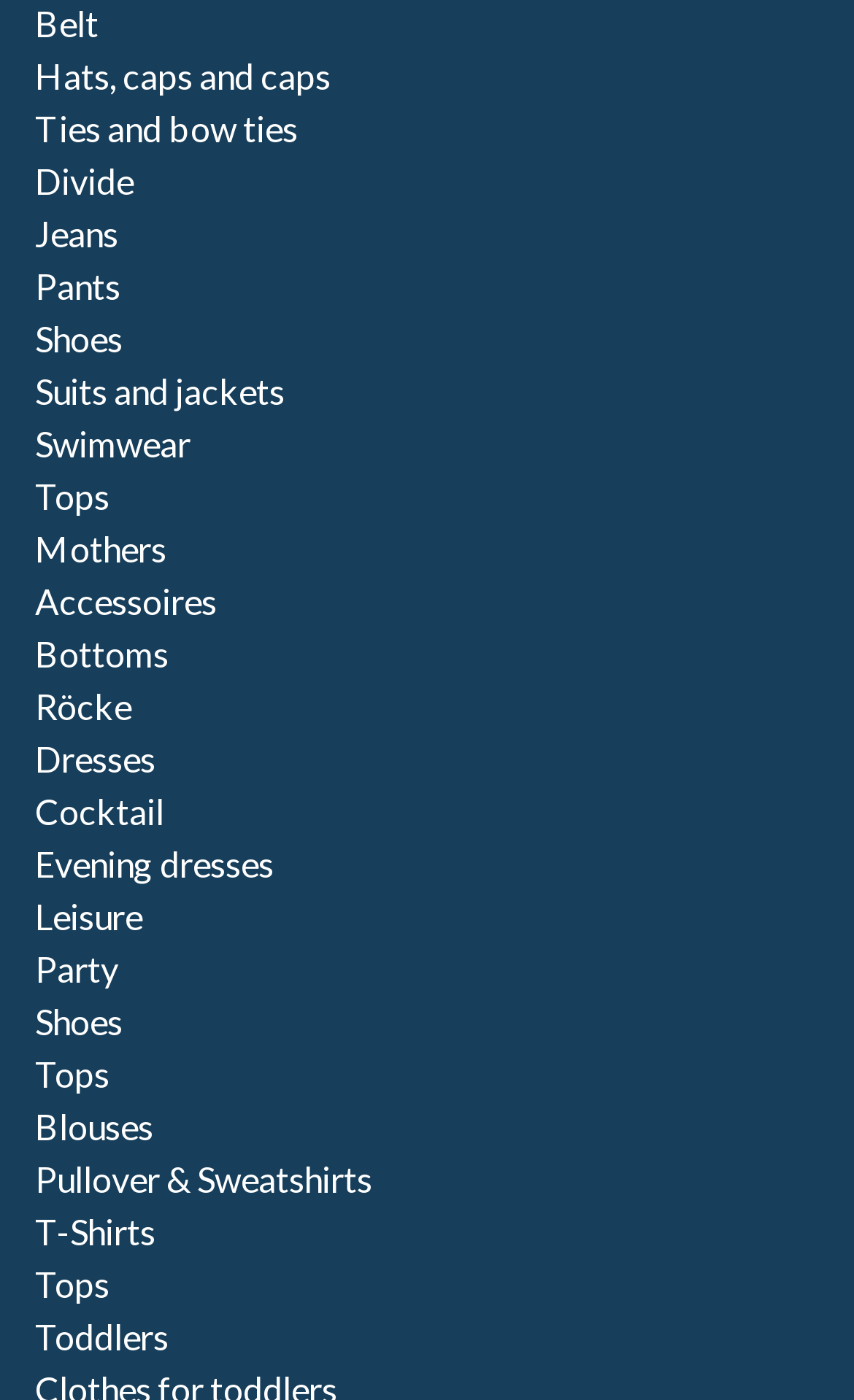Locate the bounding box for the described UI element: "Evening dresses". Ensure the coordinates are four float numbers between 0 and 1, formatted as [left, top, right, bottom].

[0.041, 0.602, 0.321, 0.632]